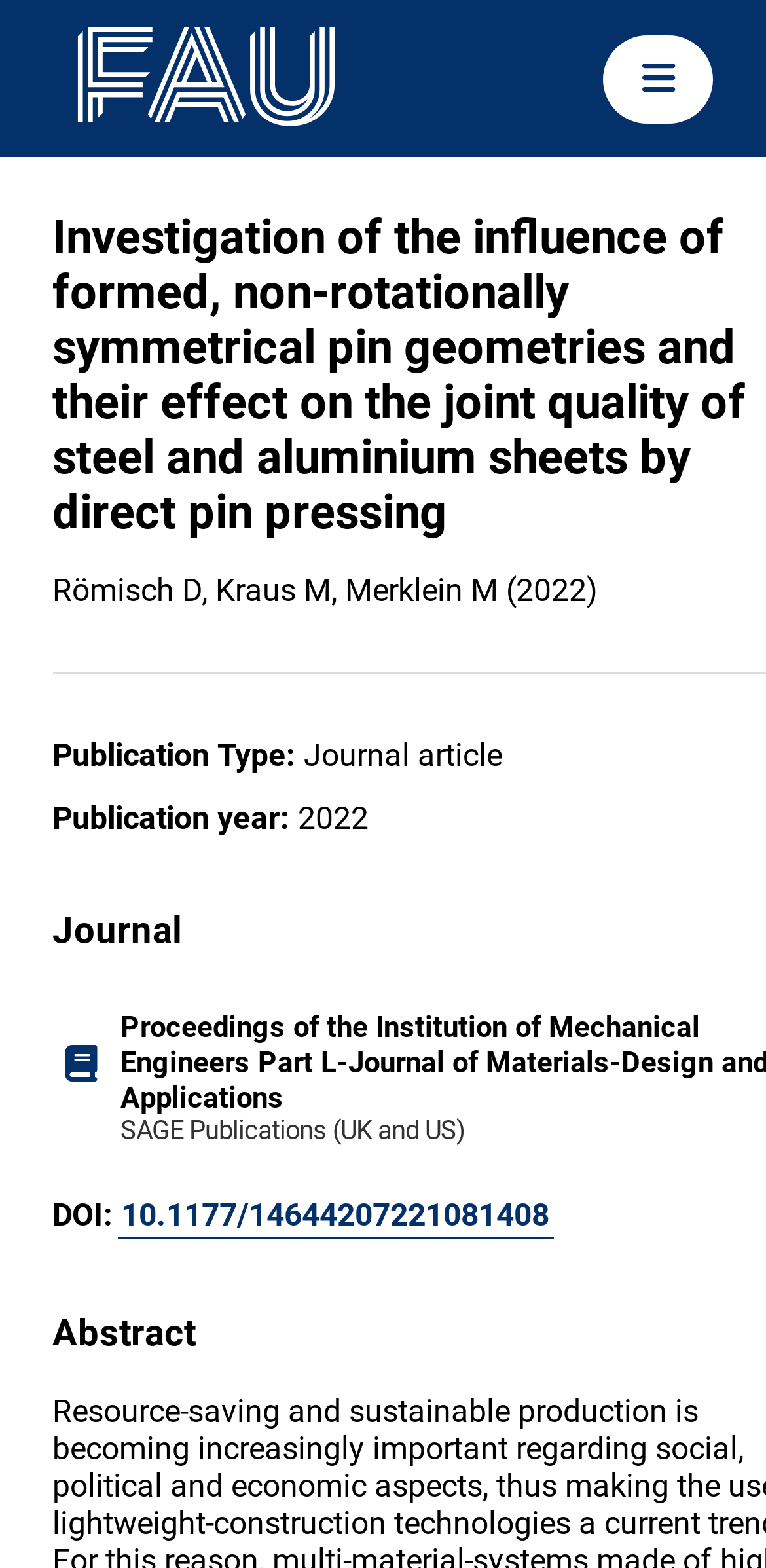What is the publication type of the article?
Utilize the image to construct a detailed and well-explained answer.

The webpage contains a StaticText element with the text 'Publication Type:' followed by another StaticText element with the text 'Journal article'. This indicates that the publication type of the article is a journal article.